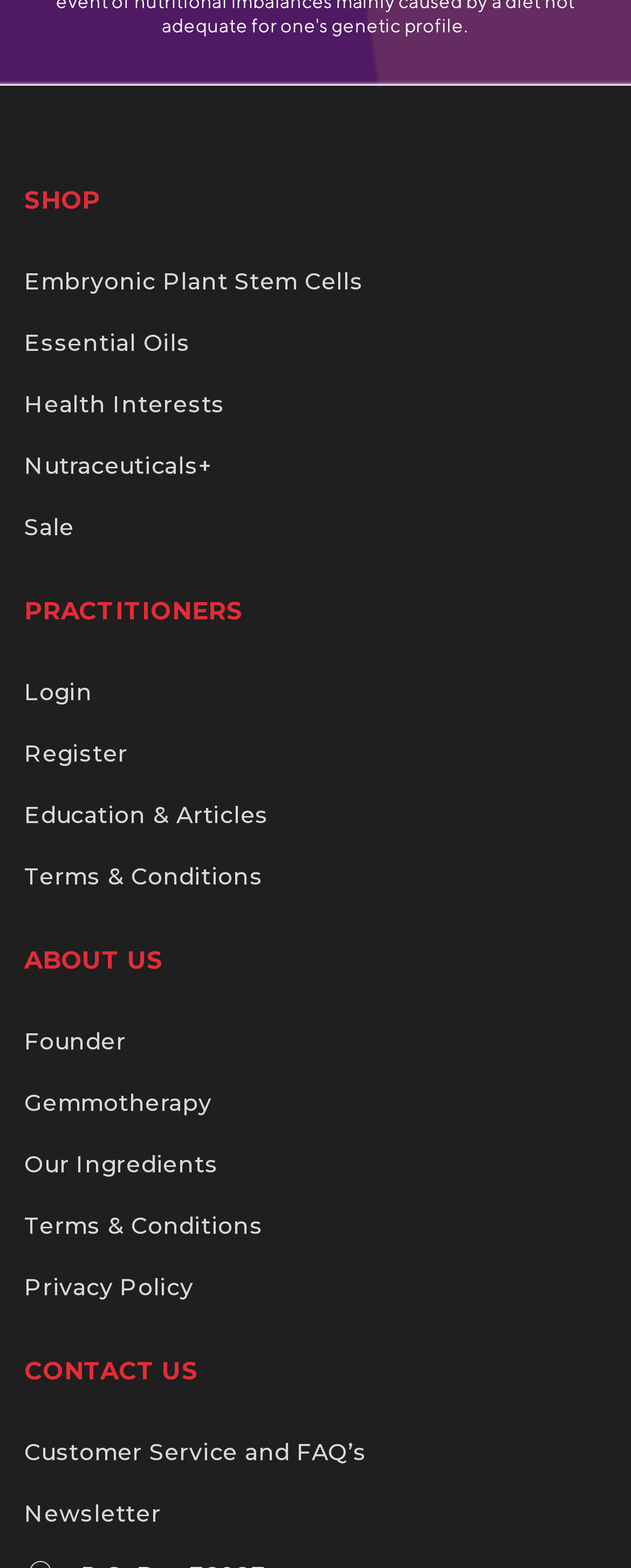Specify the bounding box coordinates for the region that must be clicked to perform the given instruction: "Learn about Gemmotherapy".

[0.038, 0.694, 0.336, 0.712]